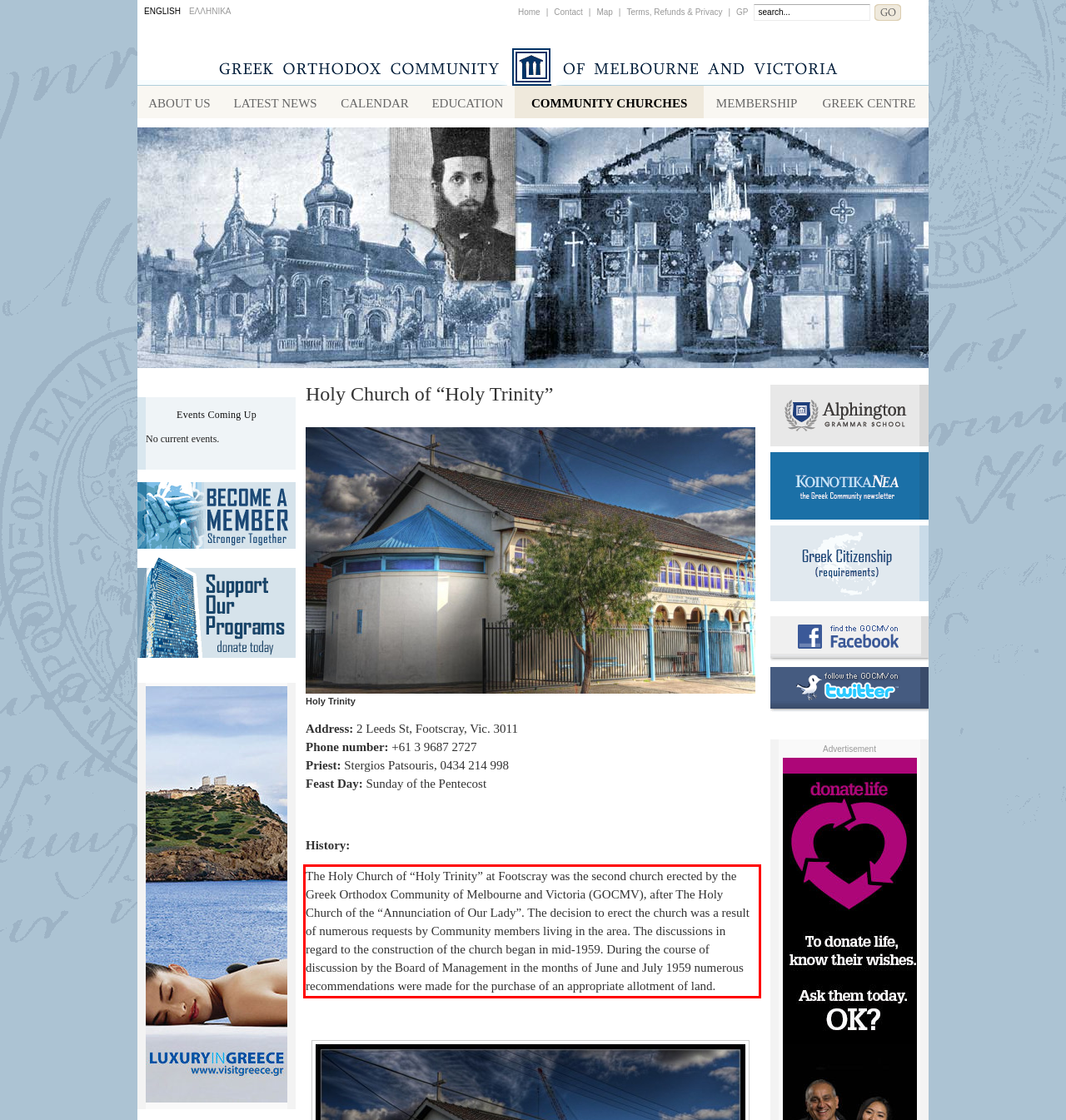Please examine the webpage screenshot containing a red bounding box and use OCR to recognize and output the text inside the red bounding box.

The Holy Church of “Holy Trinity” at Footscray was the second church erected by the Greek Orthodox Community of Melbourne and Victoria (GOCMV), after The Holy Church of the “Annunciation of Our Lady”. The decision to erect the church was a result of numerous requests by Community members living in the area. The discussions in regard to the construction of the church began in mid-1959. During the course of discussion by the Board of Management in the months of June and July 1959 numerous recommendations were made for the purchase of an appropriate allotment of land.